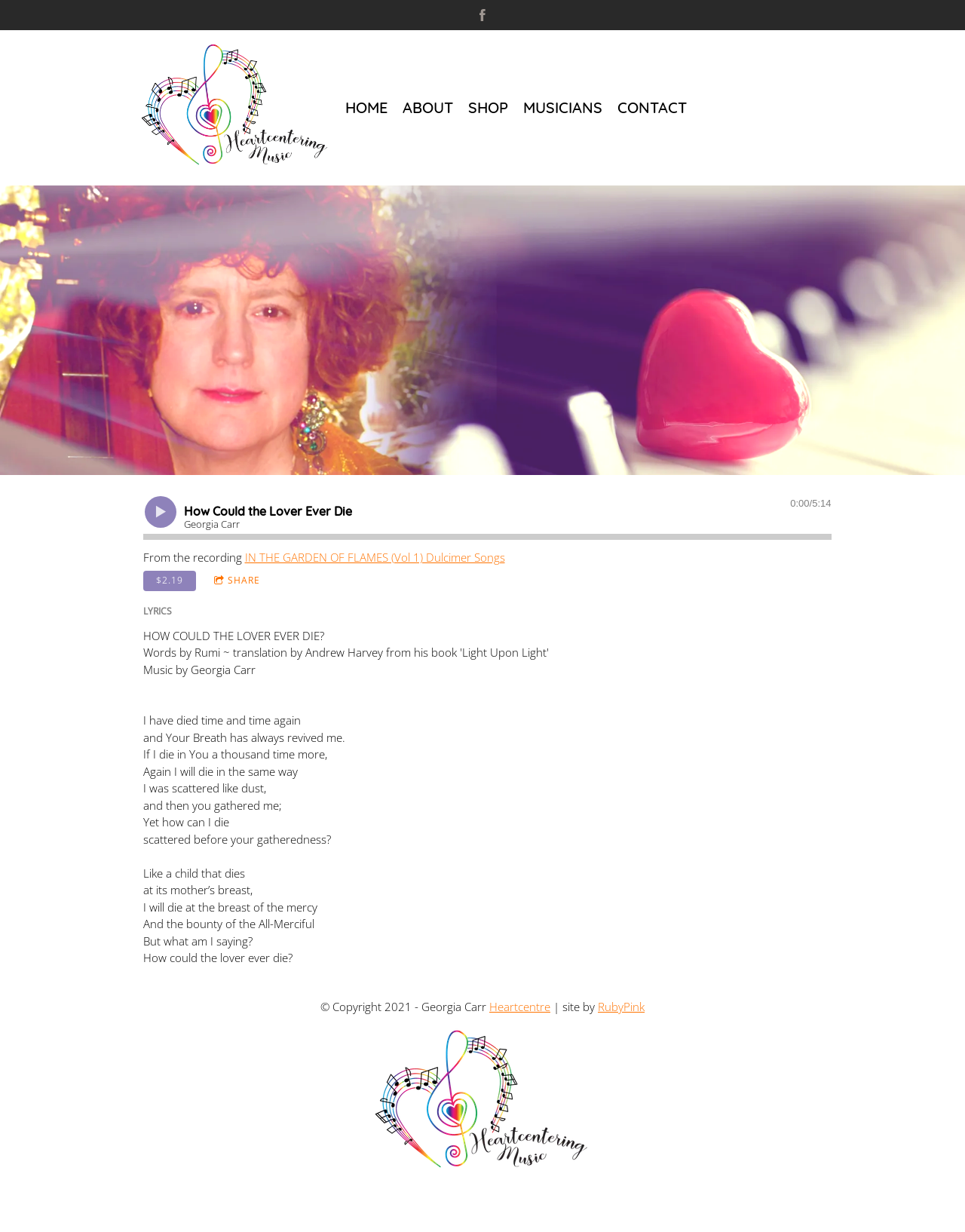Please identify the bounding box coordinates of the element I should click to complete this instruction: 'Buy the song for $2.19'. The coordinates should be given as four float numbers between 0 and 1, like this: [left, top, right, bottom].

[0.148, 0.463, 0.203, 0.48]